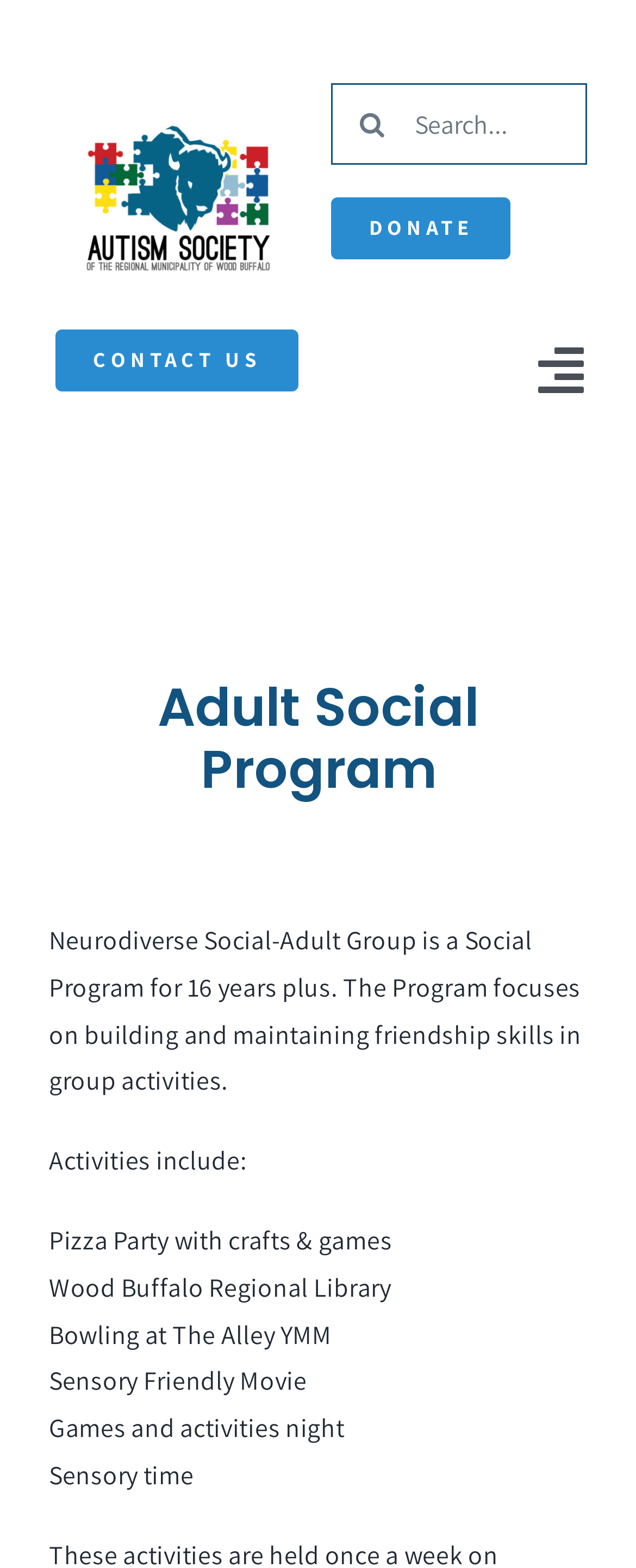With reference to the screenshot, provide a detailed response to the question below:
What is the name of the logo?

The logo is located at the top left corner of the webpage, and it is a link. The OCR text of the image is 'Autism RMWB Logo'.